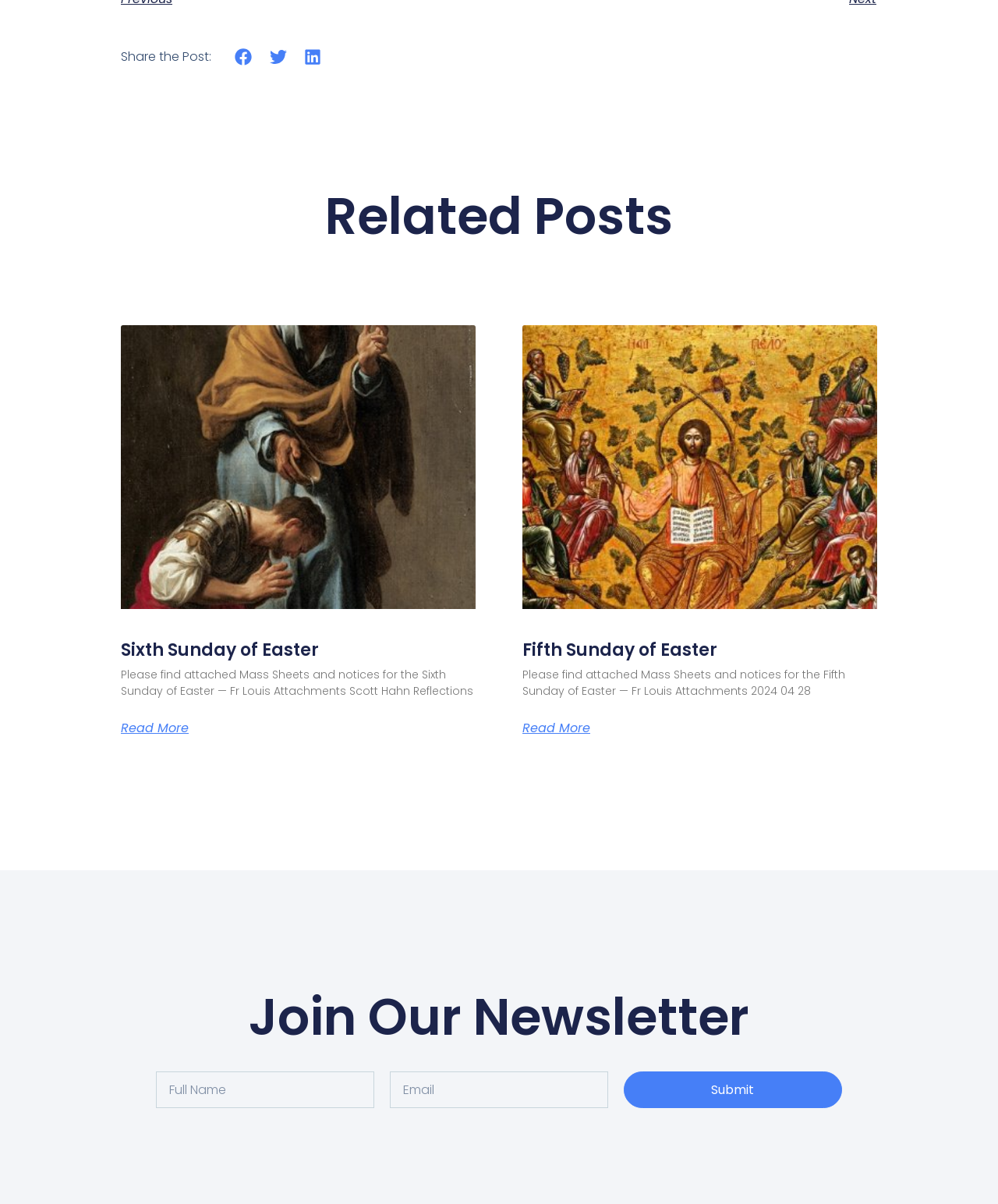Please determine the bounding box coordinates for the UI element described here. Use the format (top-left x, top-left y, bottom-right x, bottom-right y) with values bounded between 0 and 1: parent_node: Fifth Sunday of Easter

[0.523, 0.27, 0.879, 0.506]